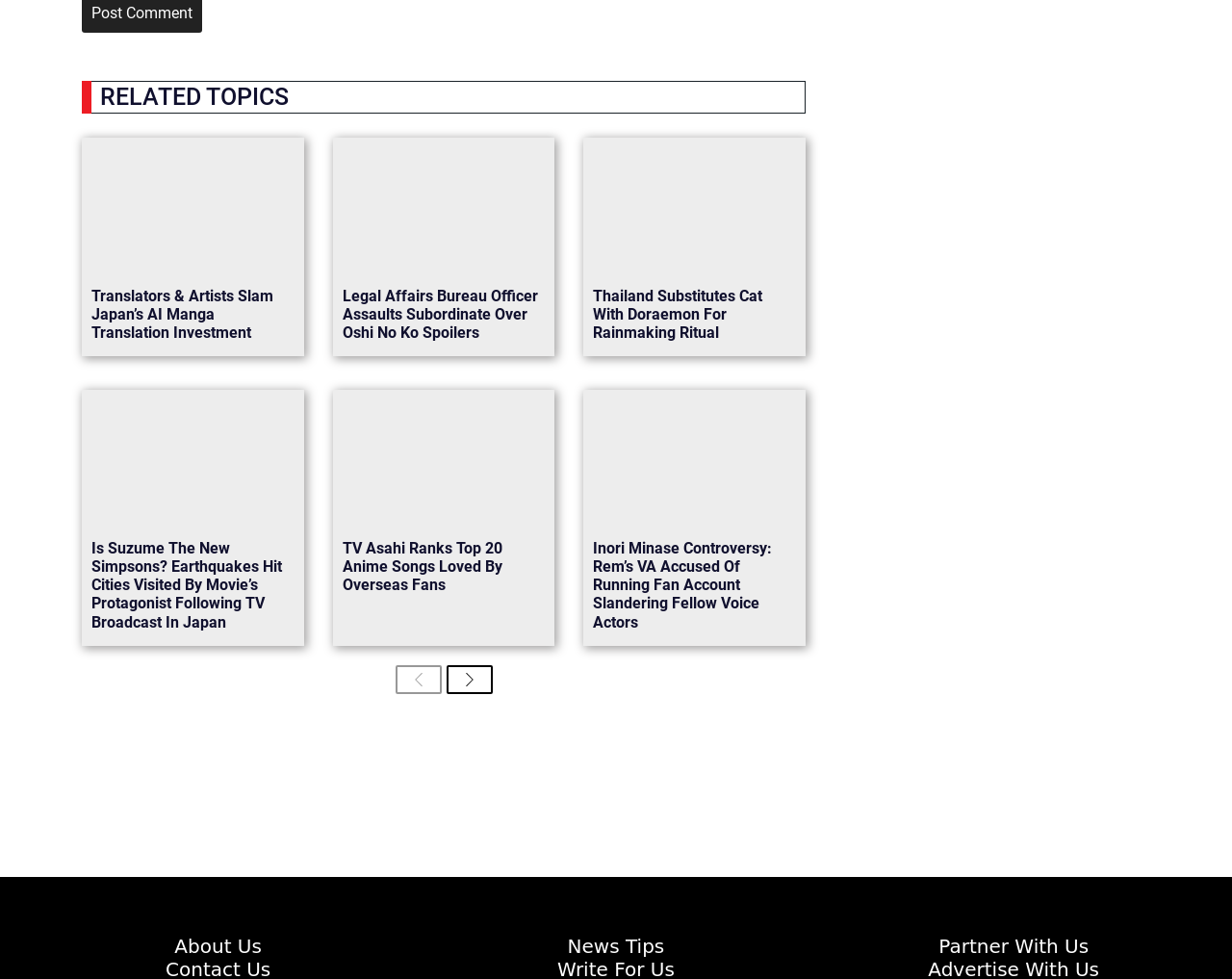Determine the bounding box coordinates for the element that should be clicked to follow this instruction: "explore vintage movie posters". The coordinates should be given as four float numbers between 0 and 1, in the format [left, top, right, bottom].

None